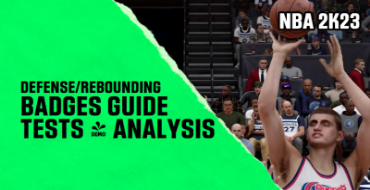Where is the 'NBA 2K23' logo located?
Respond with a short answer, either a single word or a phrase, based on the image.

Top right